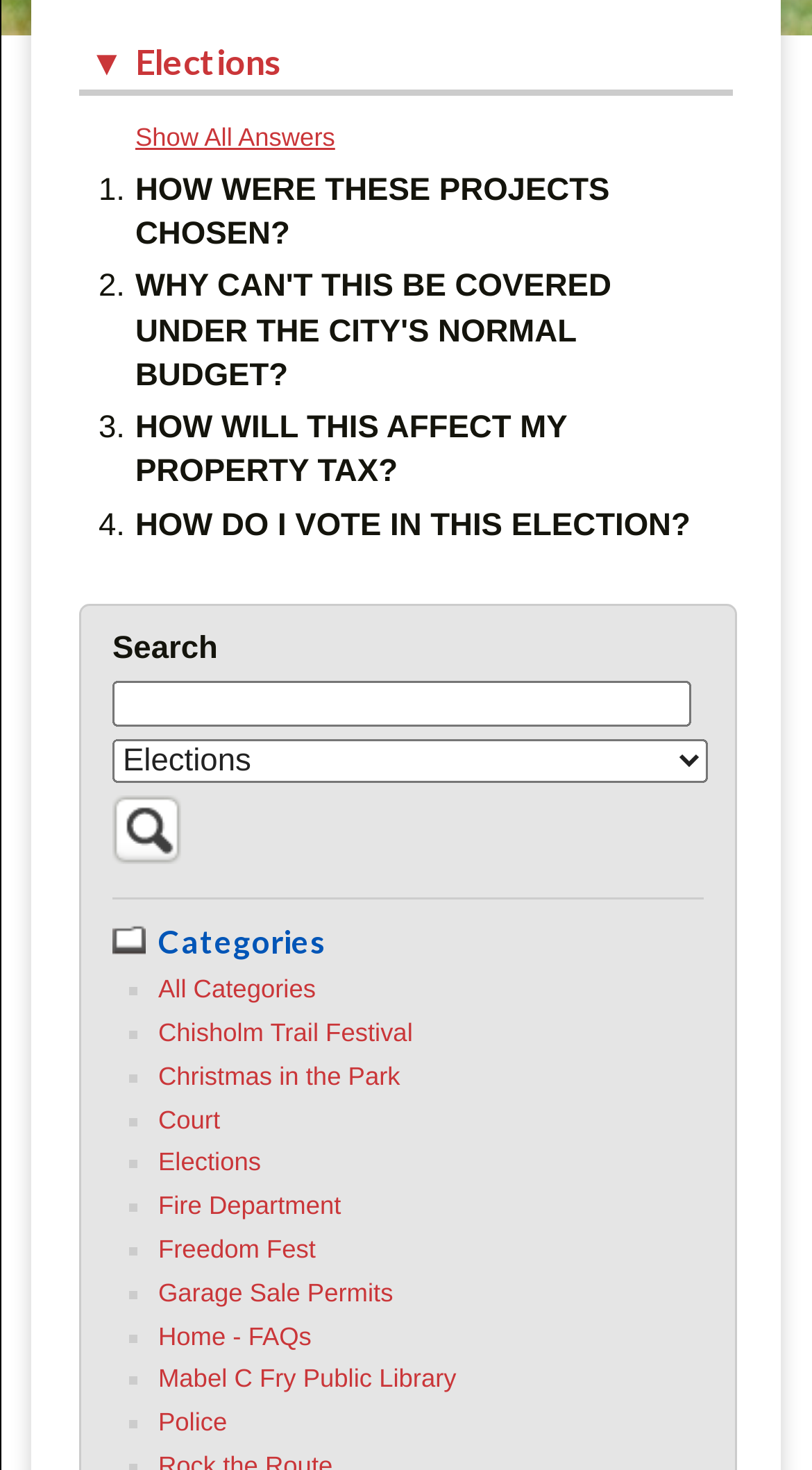Refer to the screenshot and give an in-depth answer to this question: What is the first question in the FAQ section?

I looked at the first DescriptionListTerm element, which contains a StaticText element with the text '1.' and a link element with the text 'HOW WERE THESE PROJECTS CHOSEN?'. This suggests that the first question in the FAQ section is 'HOW WERE THESE PROJECTS CHOSEN?'.